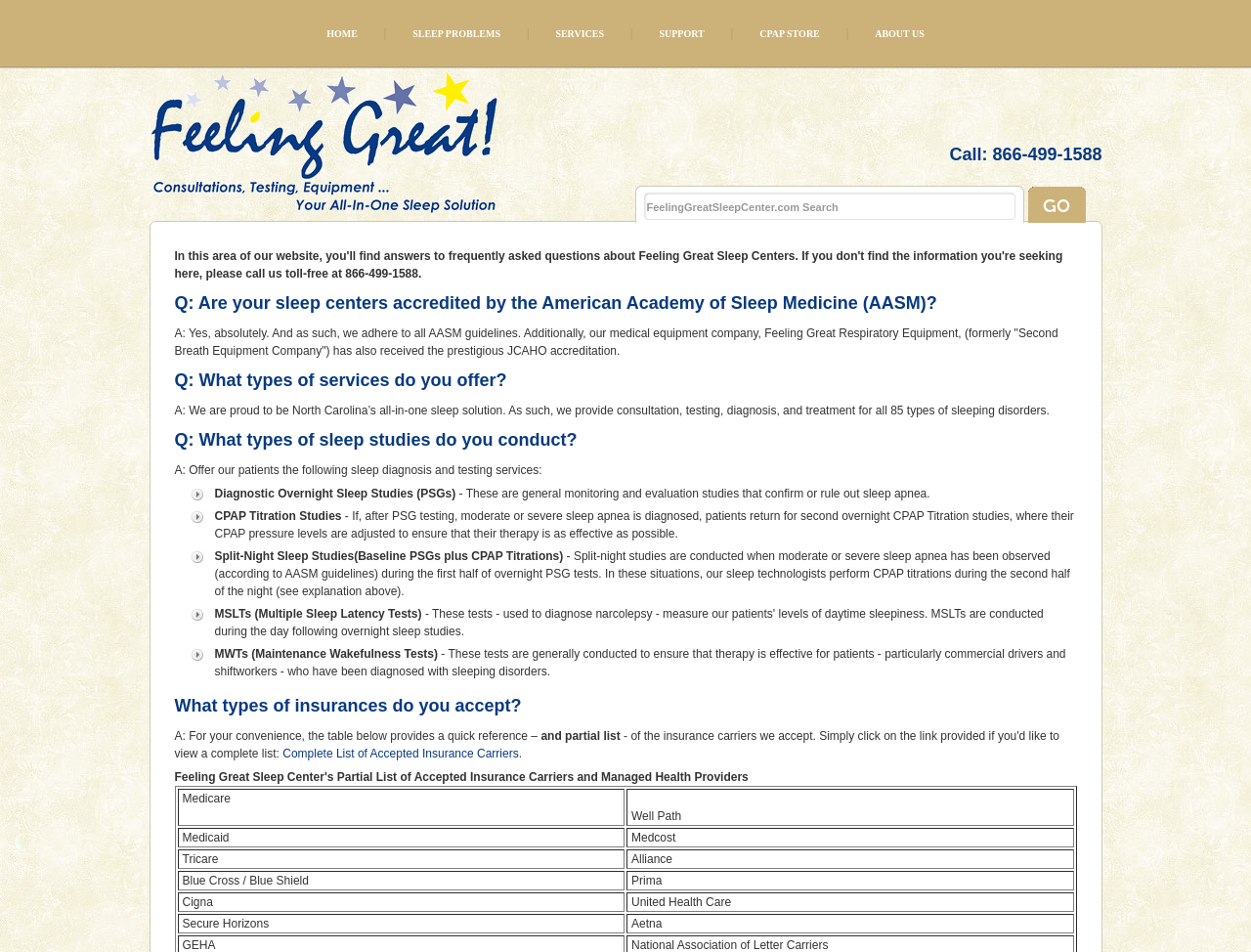Can you find the bounding box coordinates for the UI element given this description: "About Us »"? Provide the coordinates as four float numbers between 0 and 1: [left, top, right, bottom].

[0.695, 0.0, 0.744, 0.057]